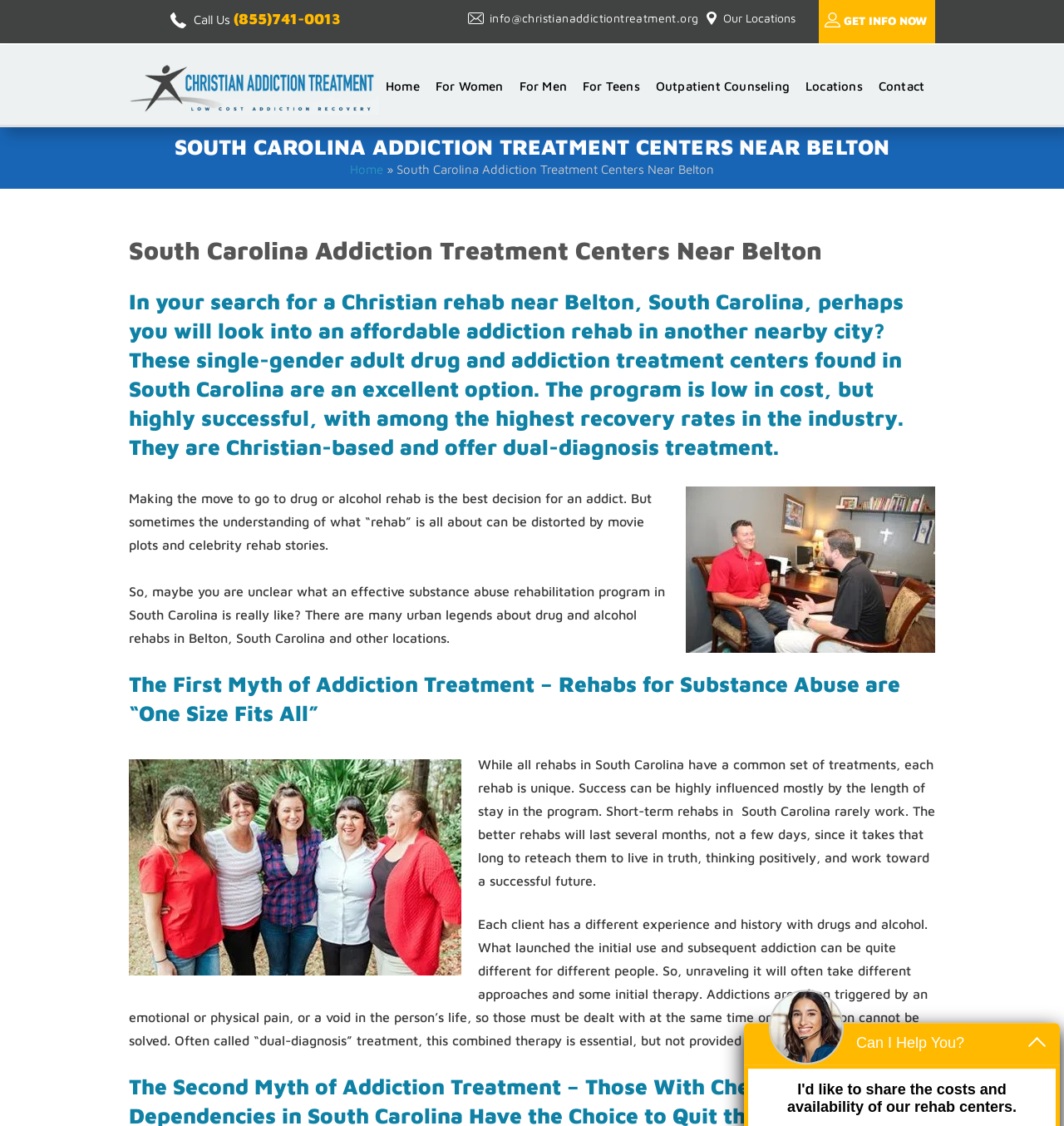What is the focus of the rehab programs mentioned on the webpage?
Identify the answer in the screenshot and reply with a single word or phrase.

Christian-based and dual-diagnosis treatment